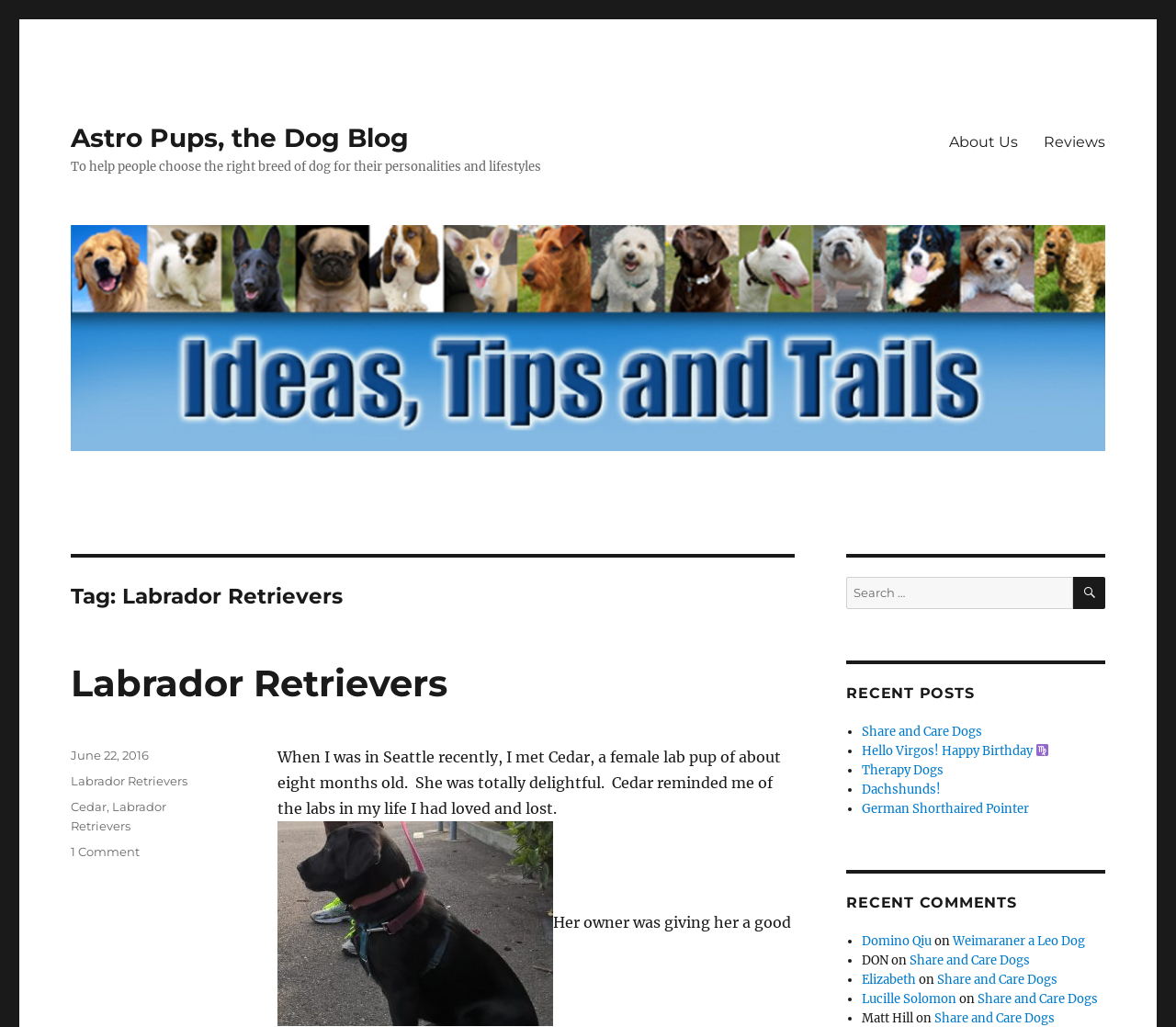Please mark the clickable region by giving the bounding box coordinates needed to complete this instruction: "Click on the 'Reviews' link".

[0.876, 0.119, 0.951, 0.157]